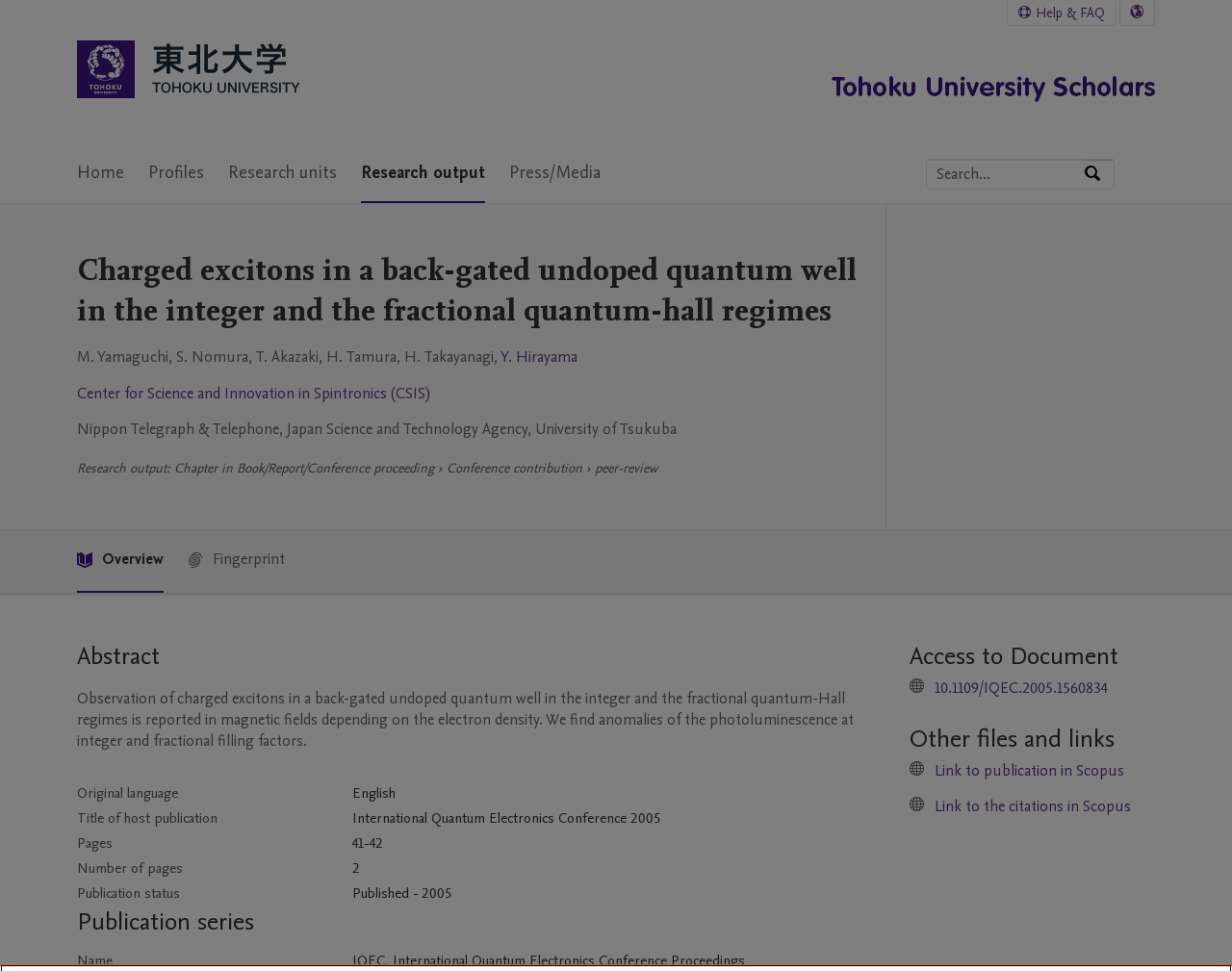Please look at the image and answer the question with a detailed explanation: What is the research output type?

I found the answer by looking at the 'Research output' section, where it says 'Chapter in Book/Report/Conference proceeding'.